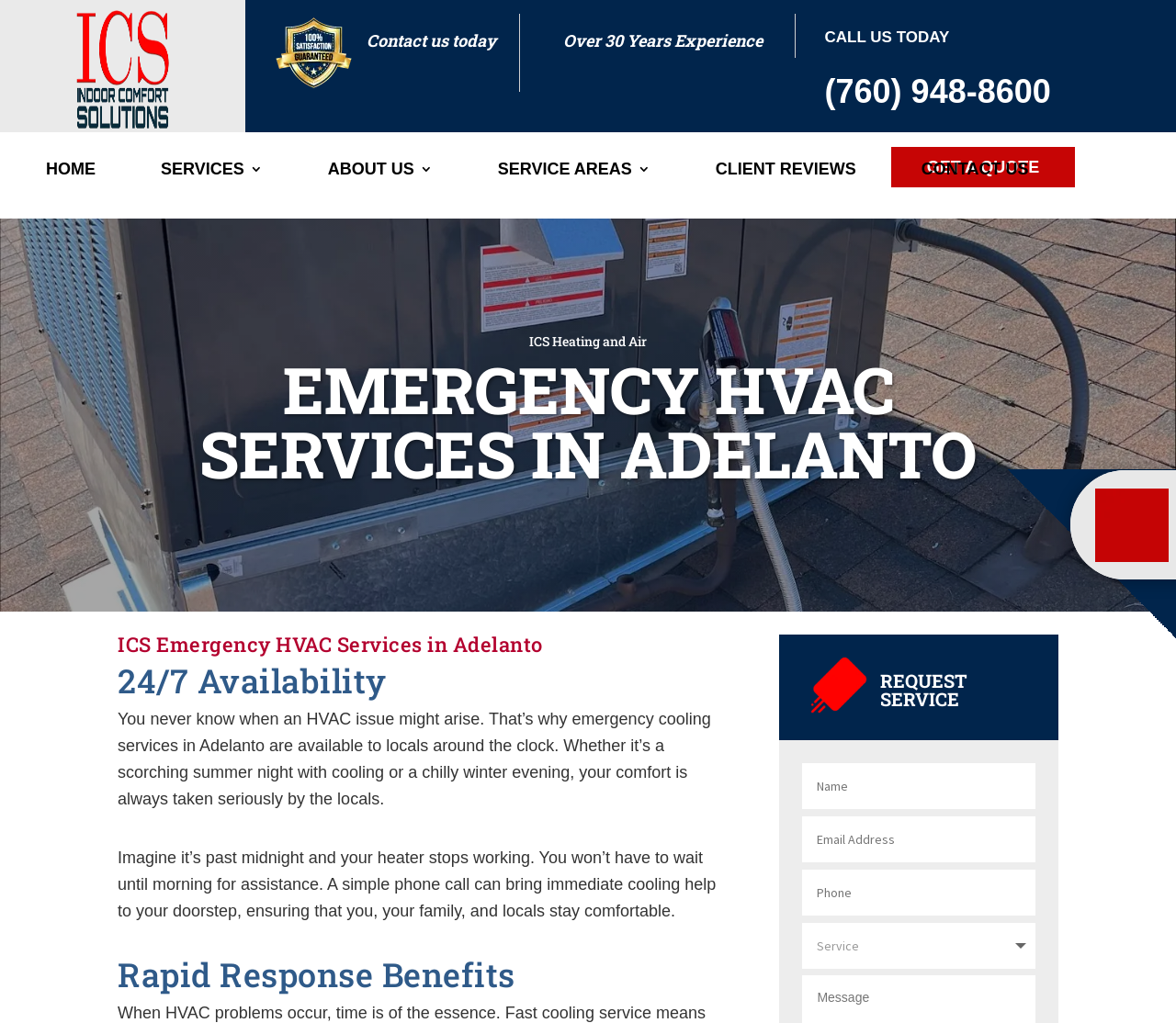Provide the bounding box coordinates in the format (top-left x, top-left y, bottom-right x, bottom-right y). All values are floating point numbers between 0 and 1. Determine the bounding box coordinate of the UI element described as: Contact Us

[0.783, 0.159, 0.875, 0.197]